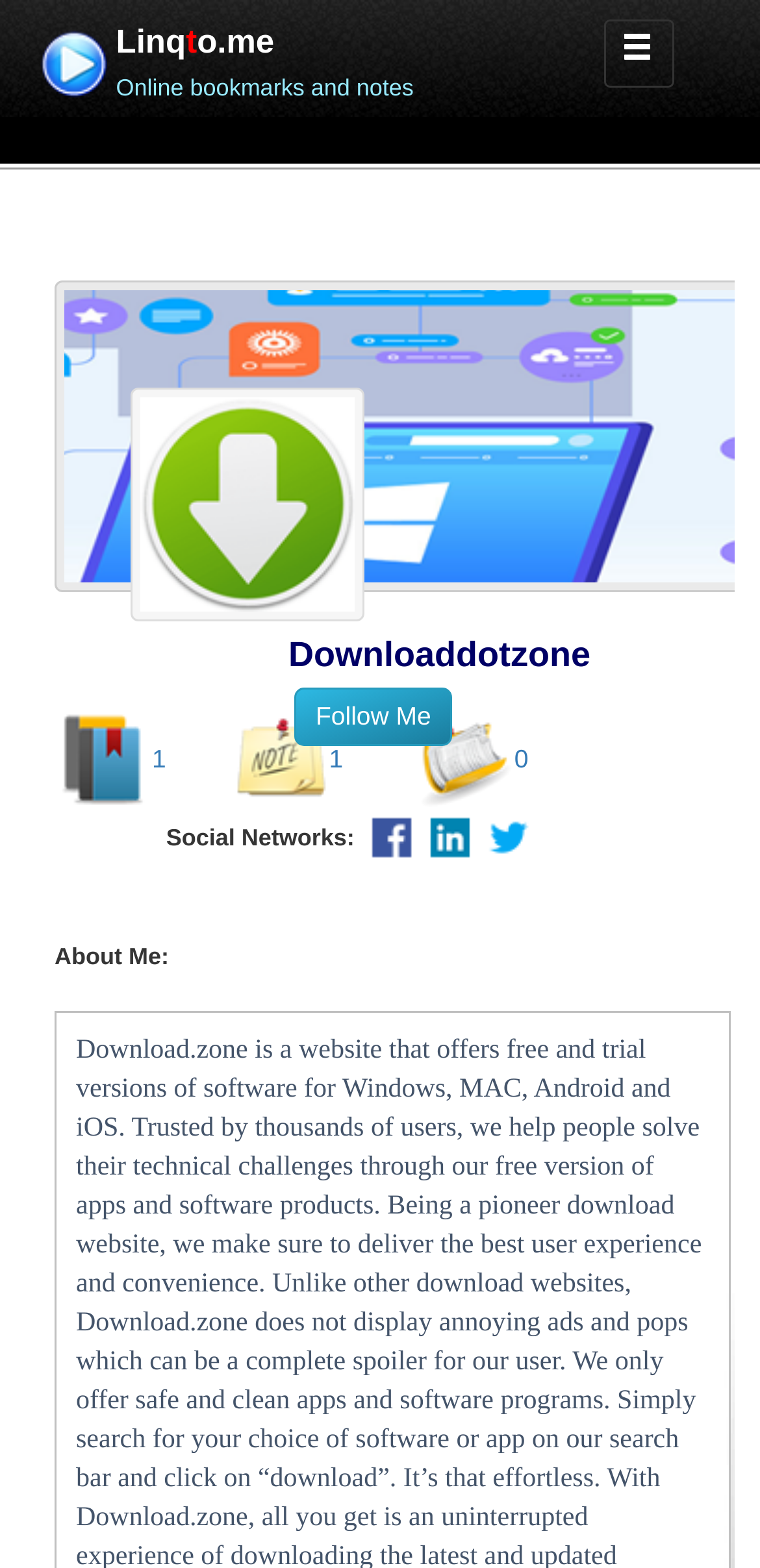Offer a detailed explanation of the webpage layout and contents.

The webpage is titled "LinqTo.me: Download.zone" and appears to be a website that offers free and trial versions of software for various operating systems. 

At the top of the page, there is a header section that spans the entire width of the page. Within this section, there is a link to "Linqto.me Home" on the left side, accompanied by a small image. To the right of this link, there is a static text element that reads "Online bookmarks and notes". 

Below the header section, there is a button labeled "Follow Me" positioned near the top-left corner of the page. Adjacent to this button, there is a table with multiple rows and columns. The table contains several links, each with a corresponding image, and some static text elements. The links are organized into categories, with the first row containing links labeled "HyperLink", "1", and others. The second row contains social media links, including Facebook, LinkedIn, and Twitter, each with its respective icon.

Further down the page, there is a static text element that reads "About Me:". This element is positioned near the top-left corner of the page, below the table.